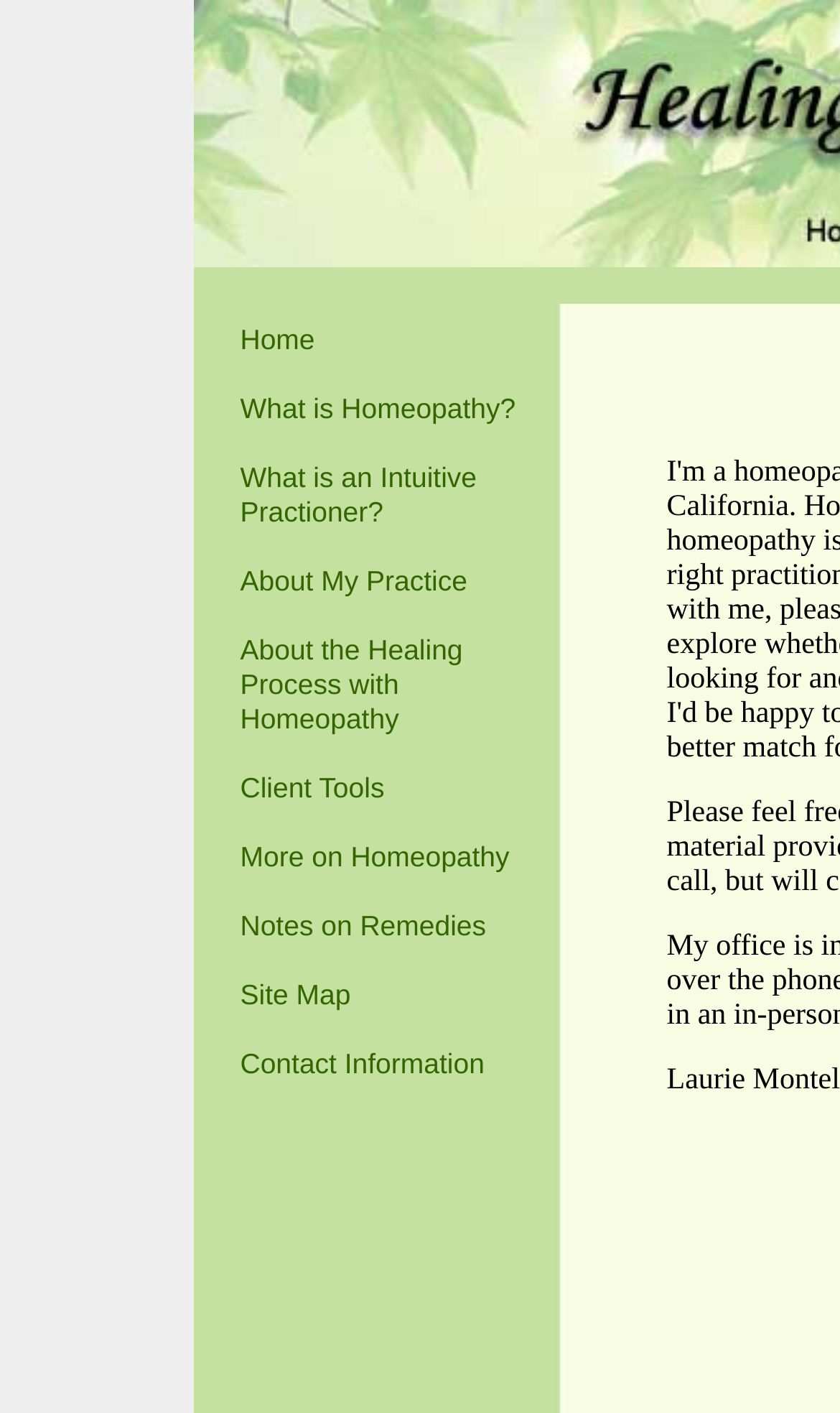Refer to the image and provide an in-depth answer to the question: 
Are all links aligned vertically?

By examining the y1 and y2 coordinates of each link's bounding box, I found that they all have the same x1 and x2 coordinates, which indicates that they are all aligned vertically.